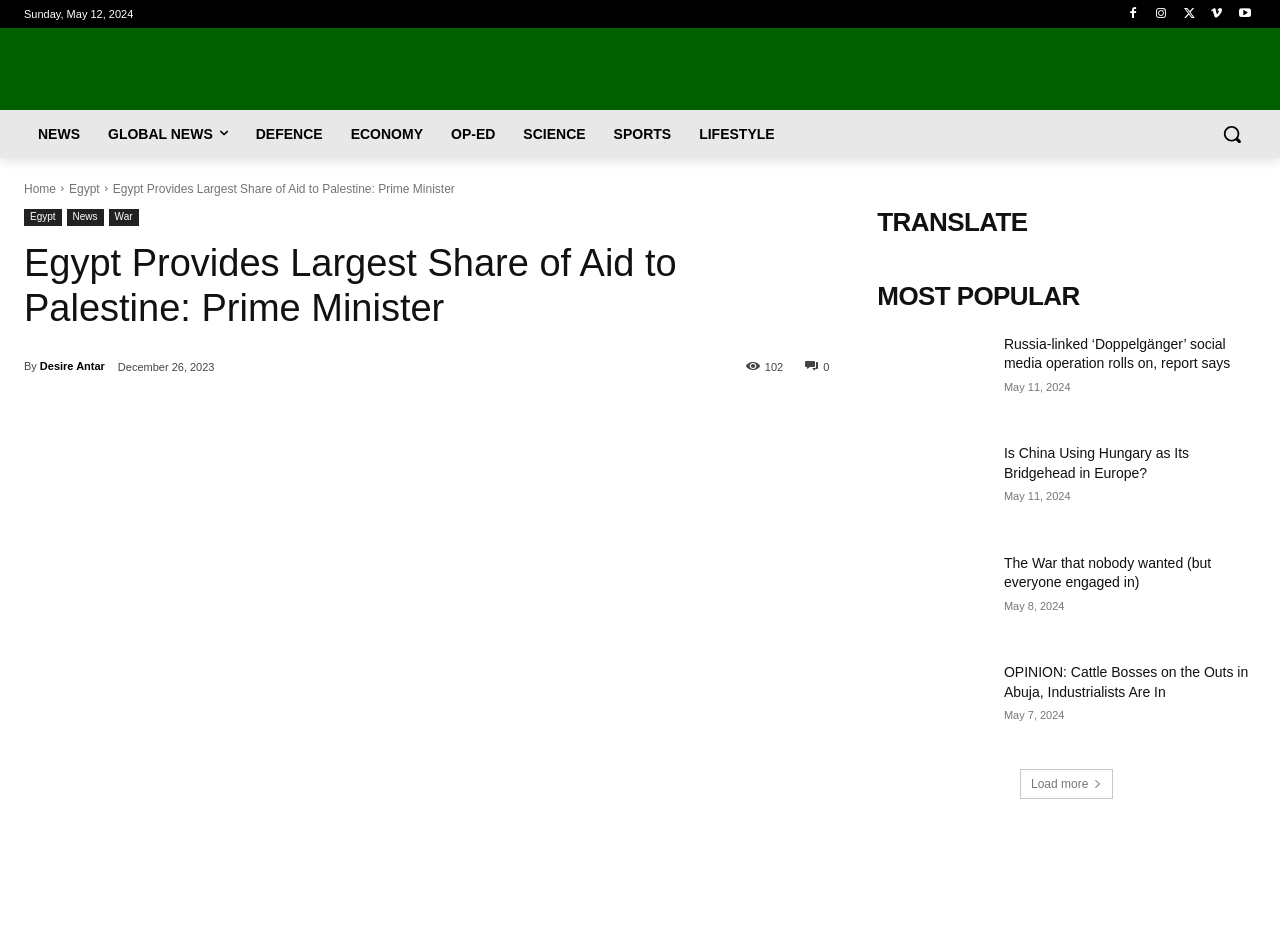Select the bounding box coordinates of the element I need to click to carry out the following instruction: "Load more articles".

[0.797, 0.807, 0.87, 0.839]